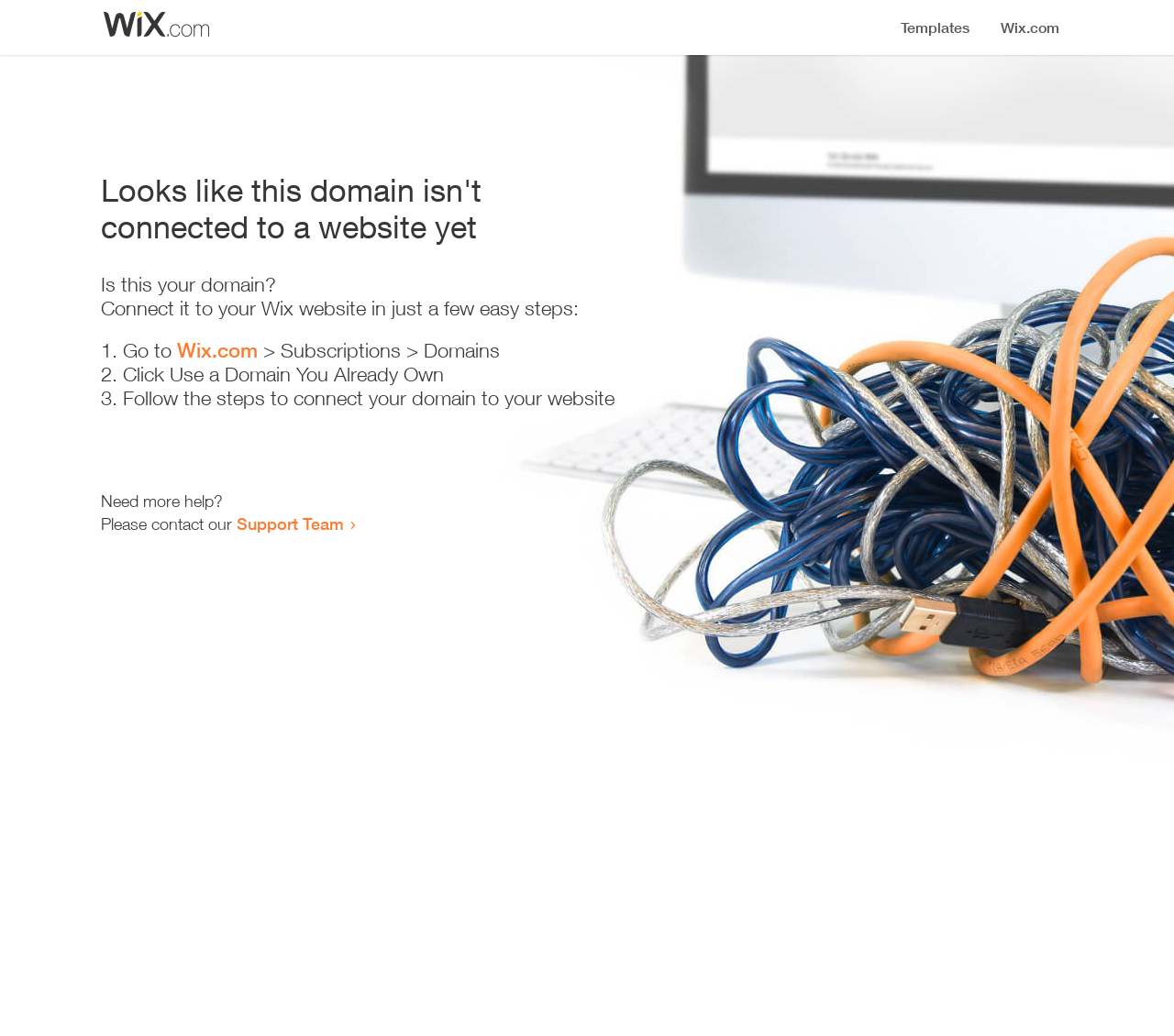Where can I get more help?
Please respond to the question with a detailed and informative answer.

The webpage provides a link to the 'Support Team' where I can get more help, as indicated by the static text 'Need more help?' and the link 'Support Team'.